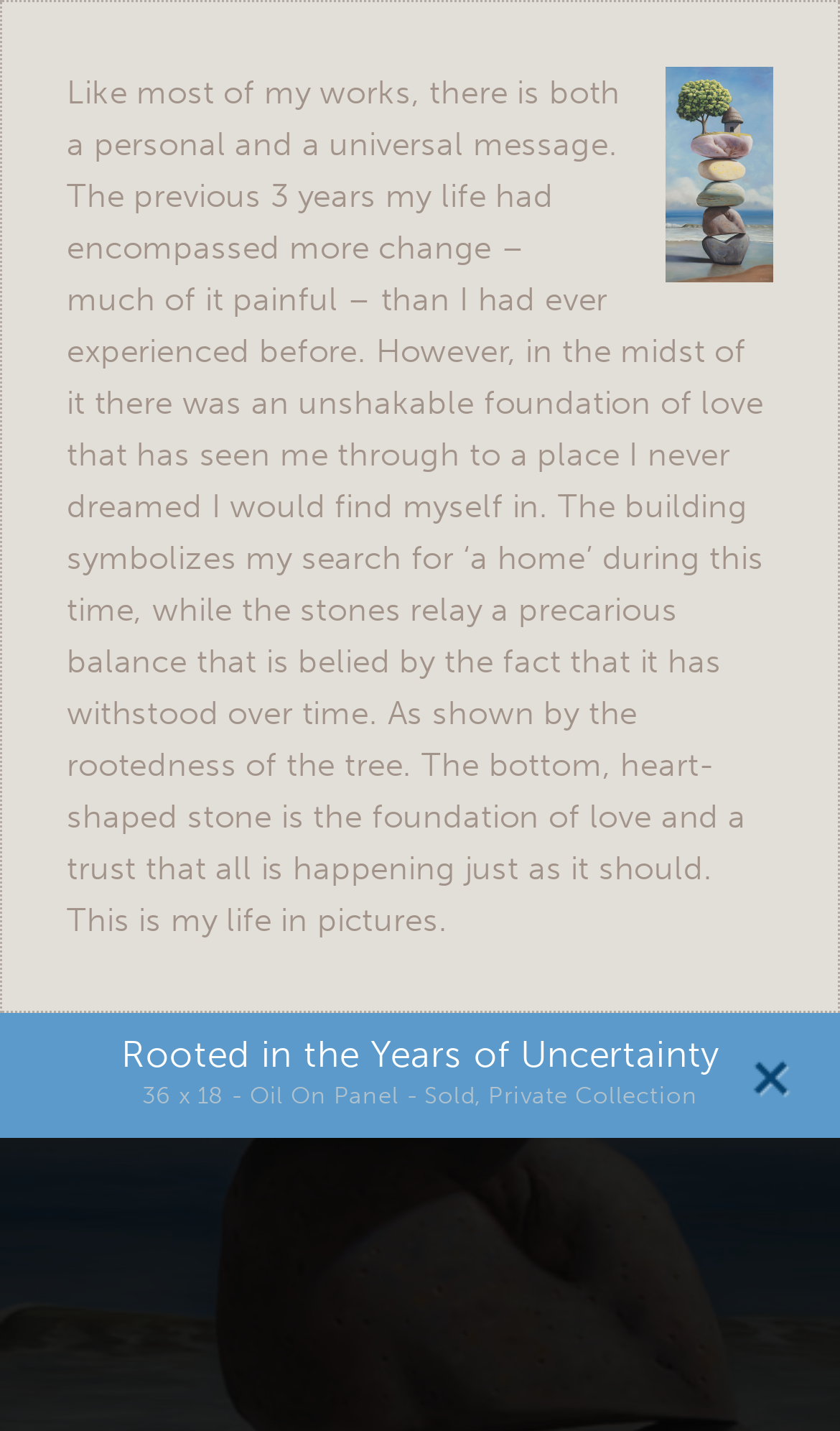Please answer the following question using a single word or phrase: 
What is the medium of the artwork?

Oil On Panel